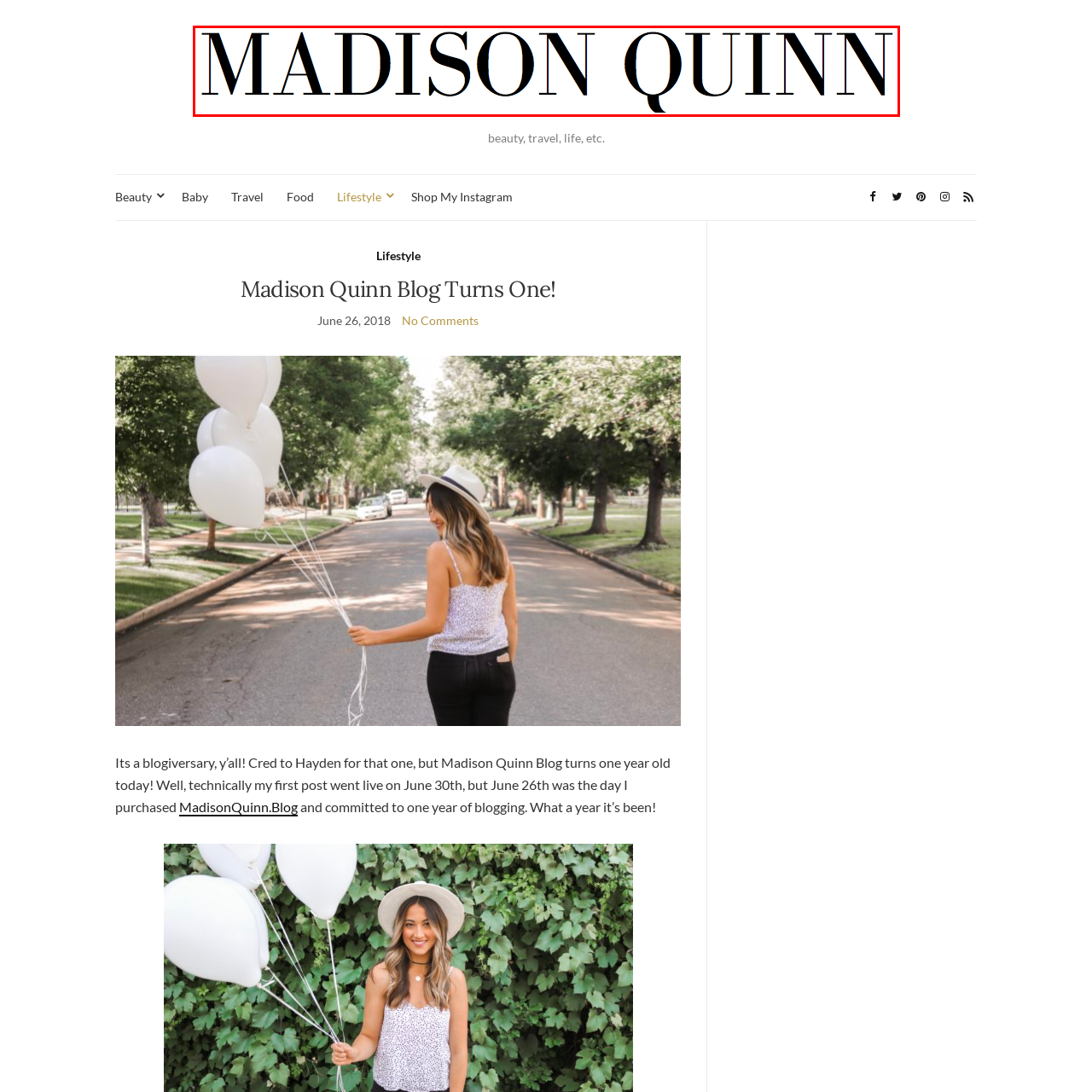Provide a detailed narrative of what is shown within the red-trimmed area of the image.

The image prominently features the name "MADISON QUINN" in an elegant, bold font. This stylish typography emphasizes a sense of sophistication and personality, fitting for a blog that intertwines themes of beauty, travel, and lifestyle. Positioned at the top of the page, the name serves as the focal point, drawing in readers and suggesting a personal touch to the content that follows. The design adds a sense of celebration, likely reflecting the blog's one-year anniversary, as mentioned across the webpage, marking a significant milestone in the blogging journey.